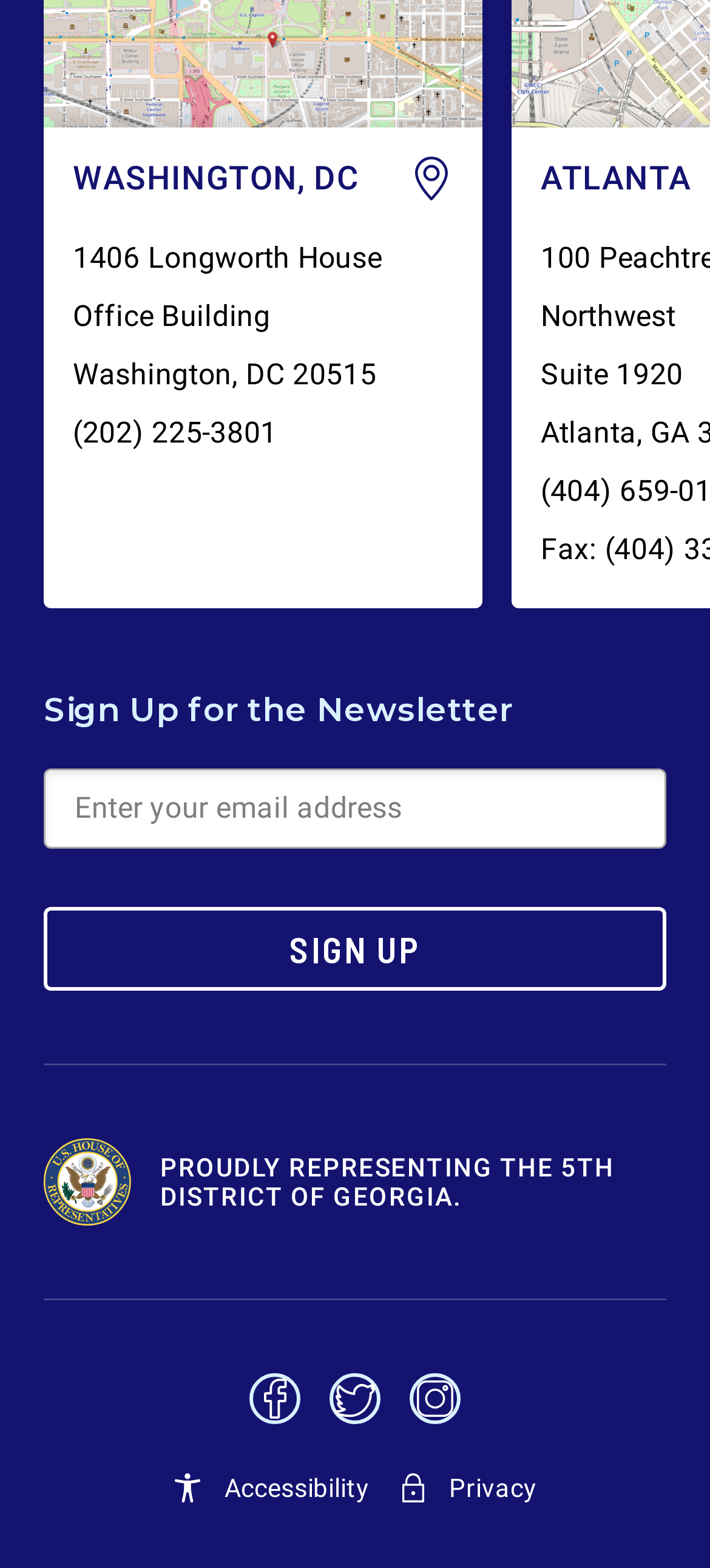Pinpoint the bounding box coordinates for the area that should be clicked to perform the following instruction: "Visit Facebook".

[0.351, 0.876, 0.423, 0.916]